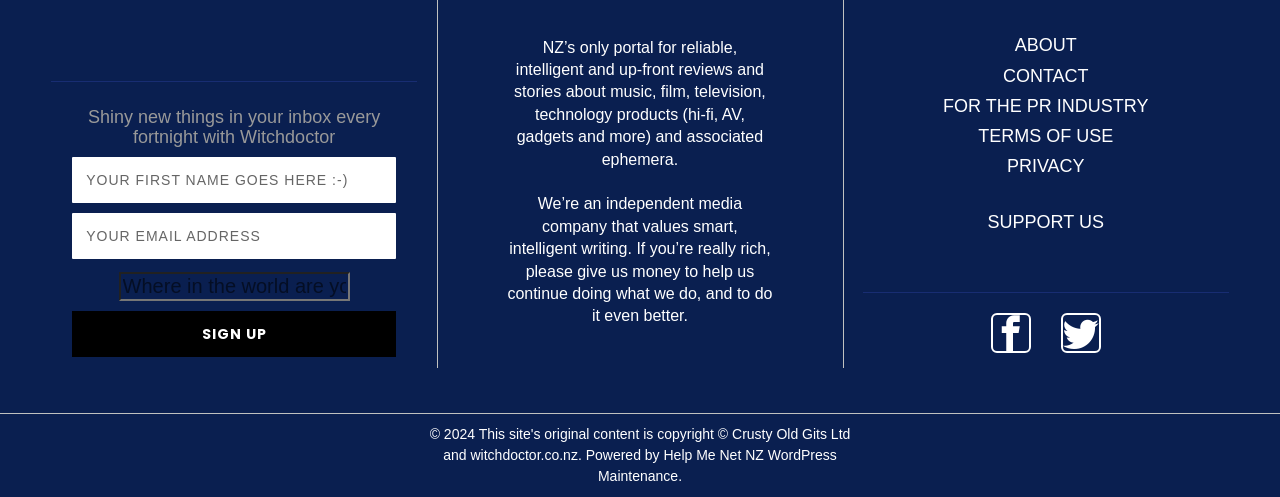Locate the bounding box coordinates of the element to click to perform the following action: 'Enter your first name'. The coordinates should be given as four float values between 0 and 1, in the form of [left, top, right, bottom].

[0.056, 0.317, 0.309, 0.409]